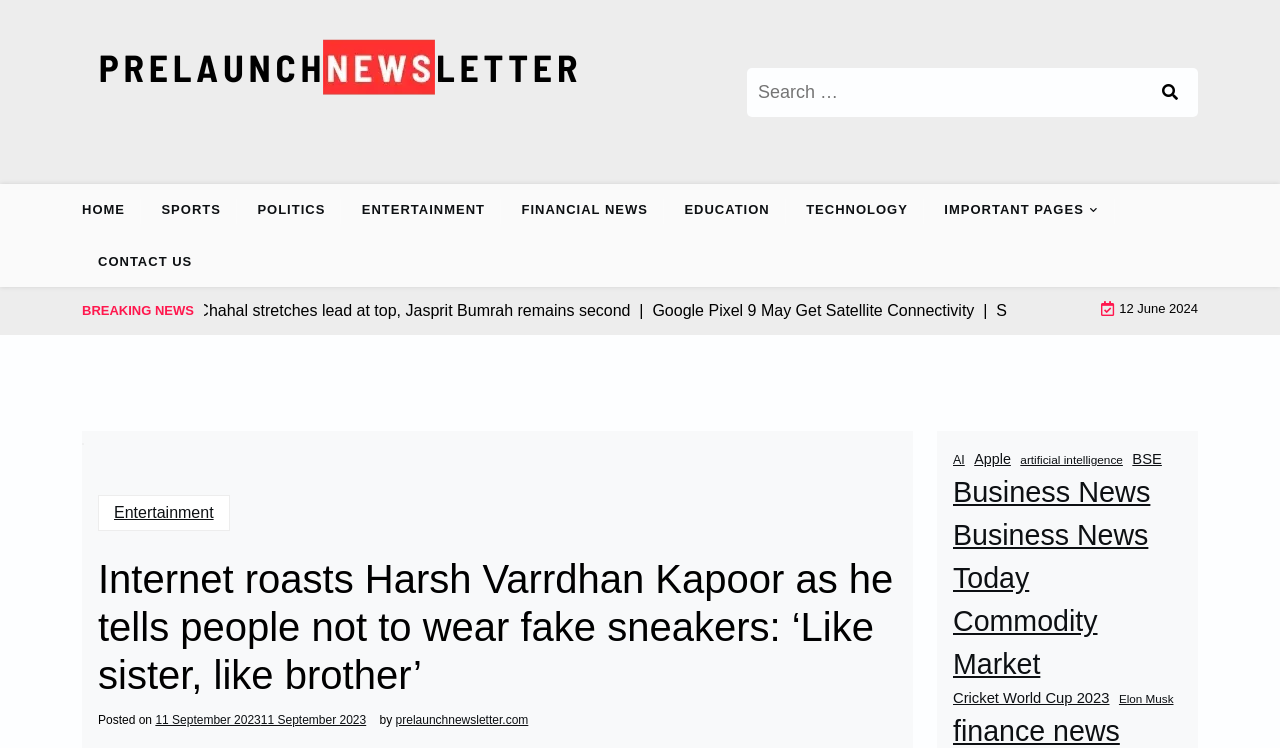Give a concise answer using only one word or phrase for this question:
What is the date of the news article?

11 September 2023